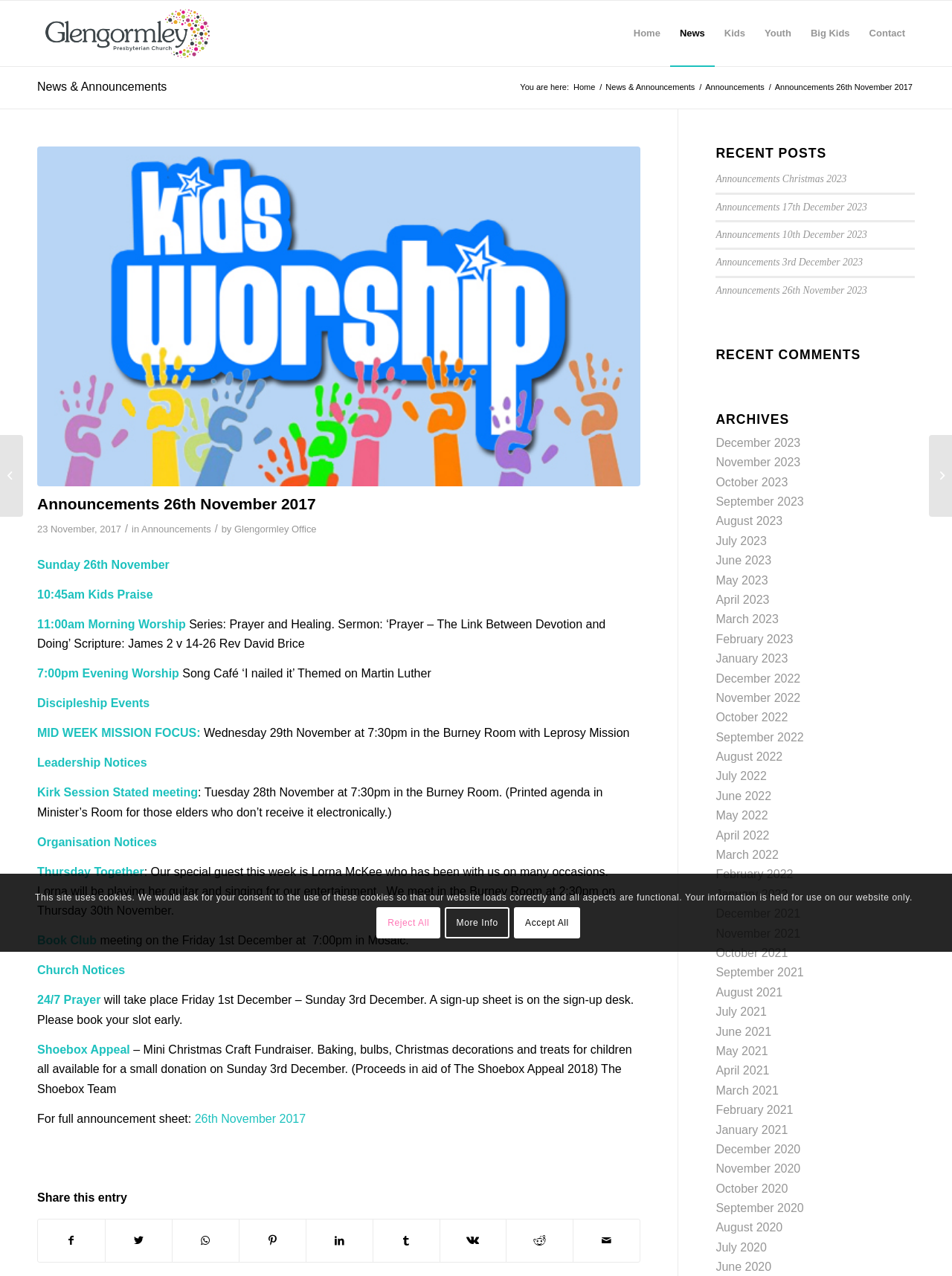Find the bounding box coordinates for the area that should be clicked to accomplish the instruction: "Click on the 'Home' menu item".

[0.655, 0.001, 0.704, 0.052]